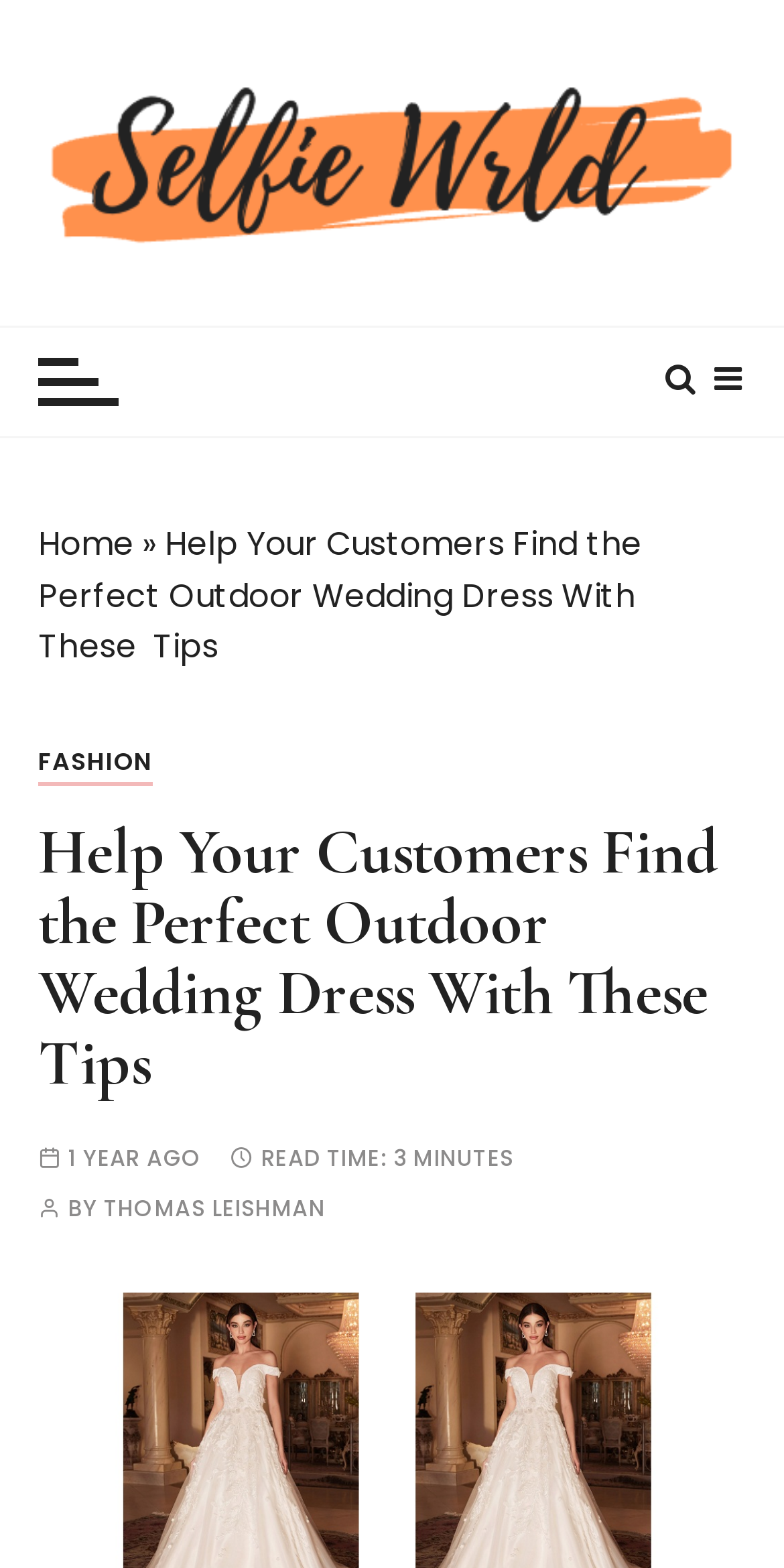How old is the article?
With the help of the image, please provide a detailed response to the question.

The webpage displays '1 YEAR AGO' which indicates that the article was published one year ago.